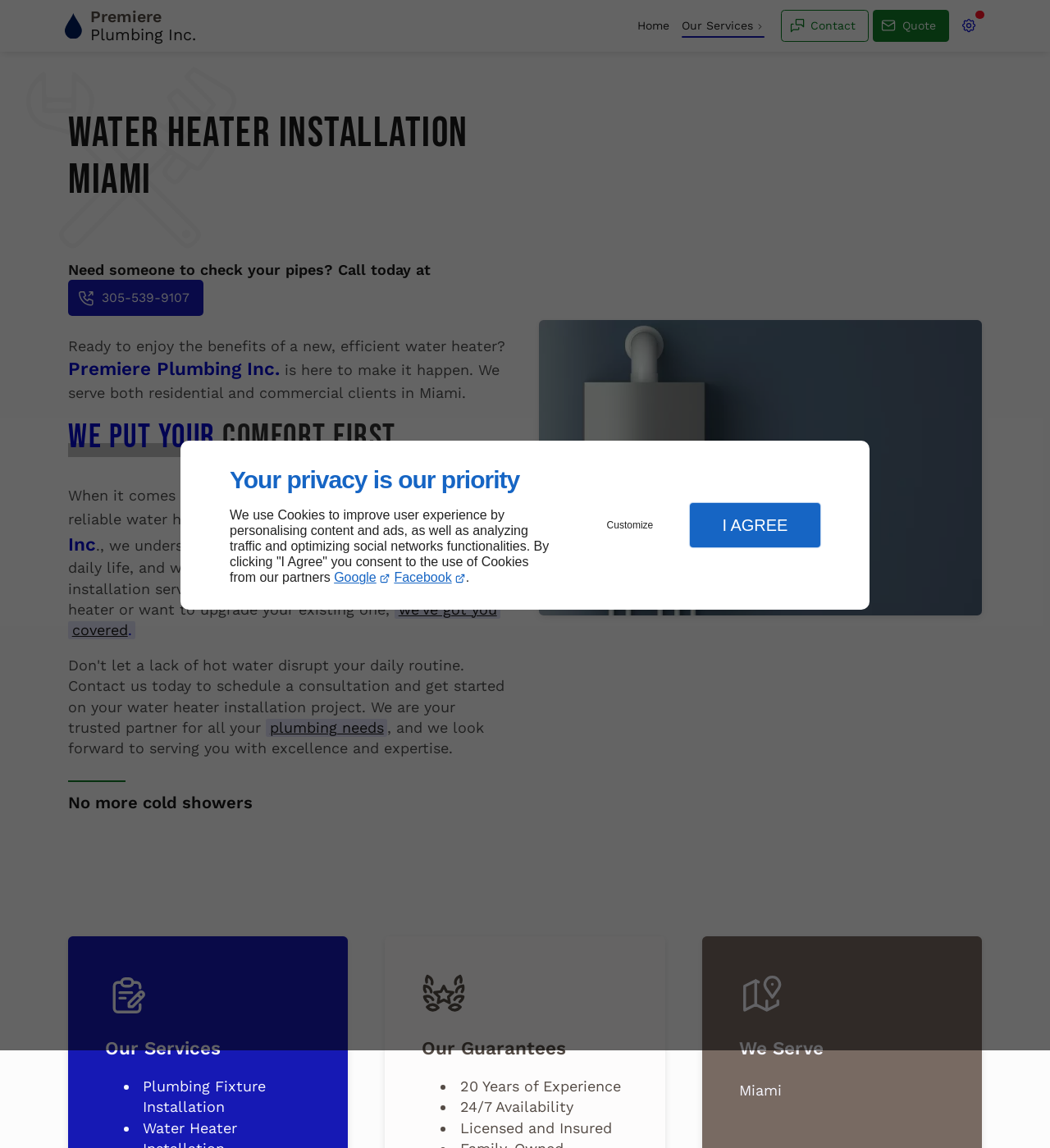Answer the question below in one word or phrase:
What is the company name?

Premiere Plumbing Inc.